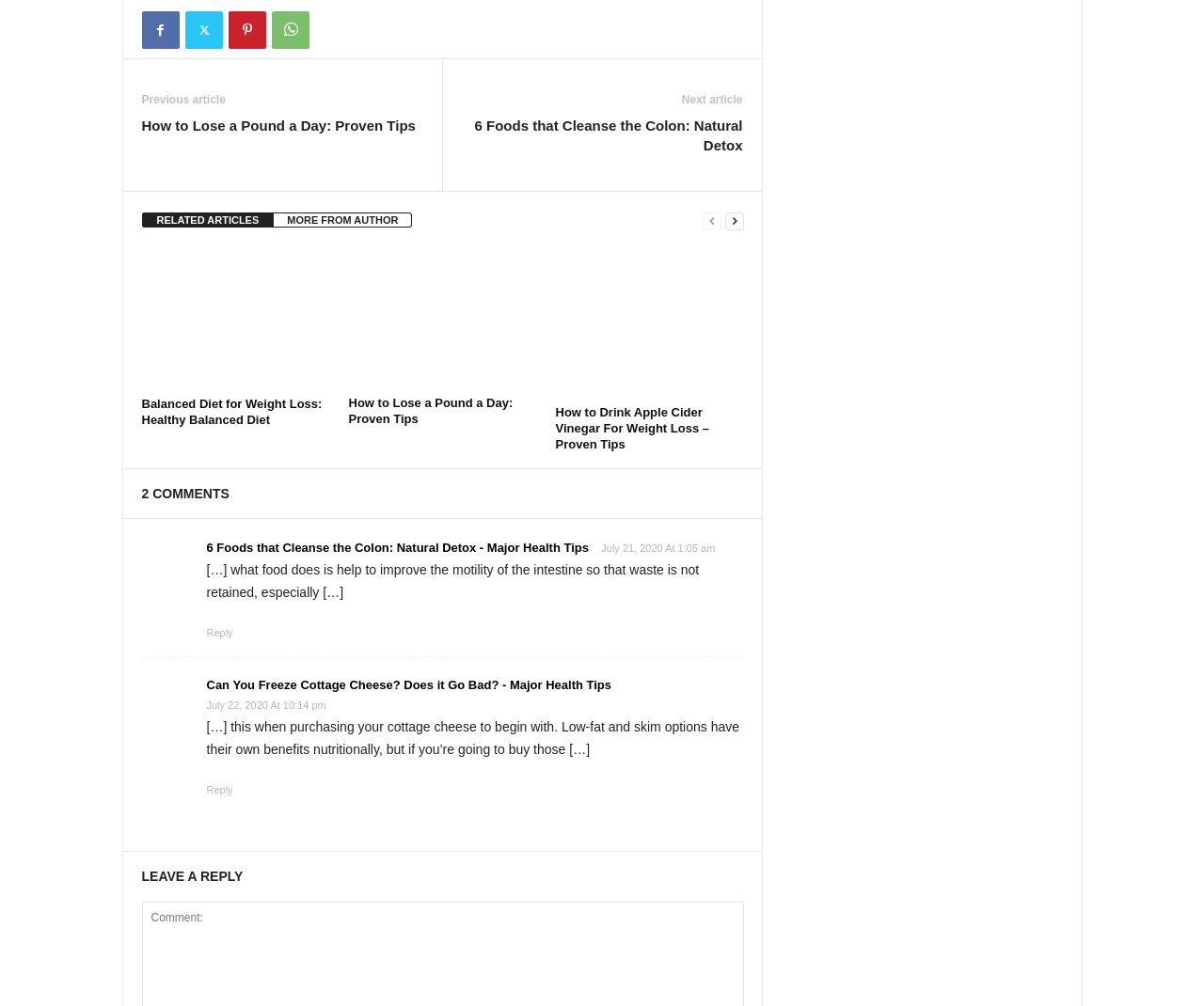Identify the bounding box coordinates for the region of the element that should be clicked to carry out the instruction: "Click on the 'Previous article' link". The bounding box coordinates should be four float numbers between 0 and 1, i.e., [left, top, right, bottom].

[0.118, 0.093, 0.187, 0.106]